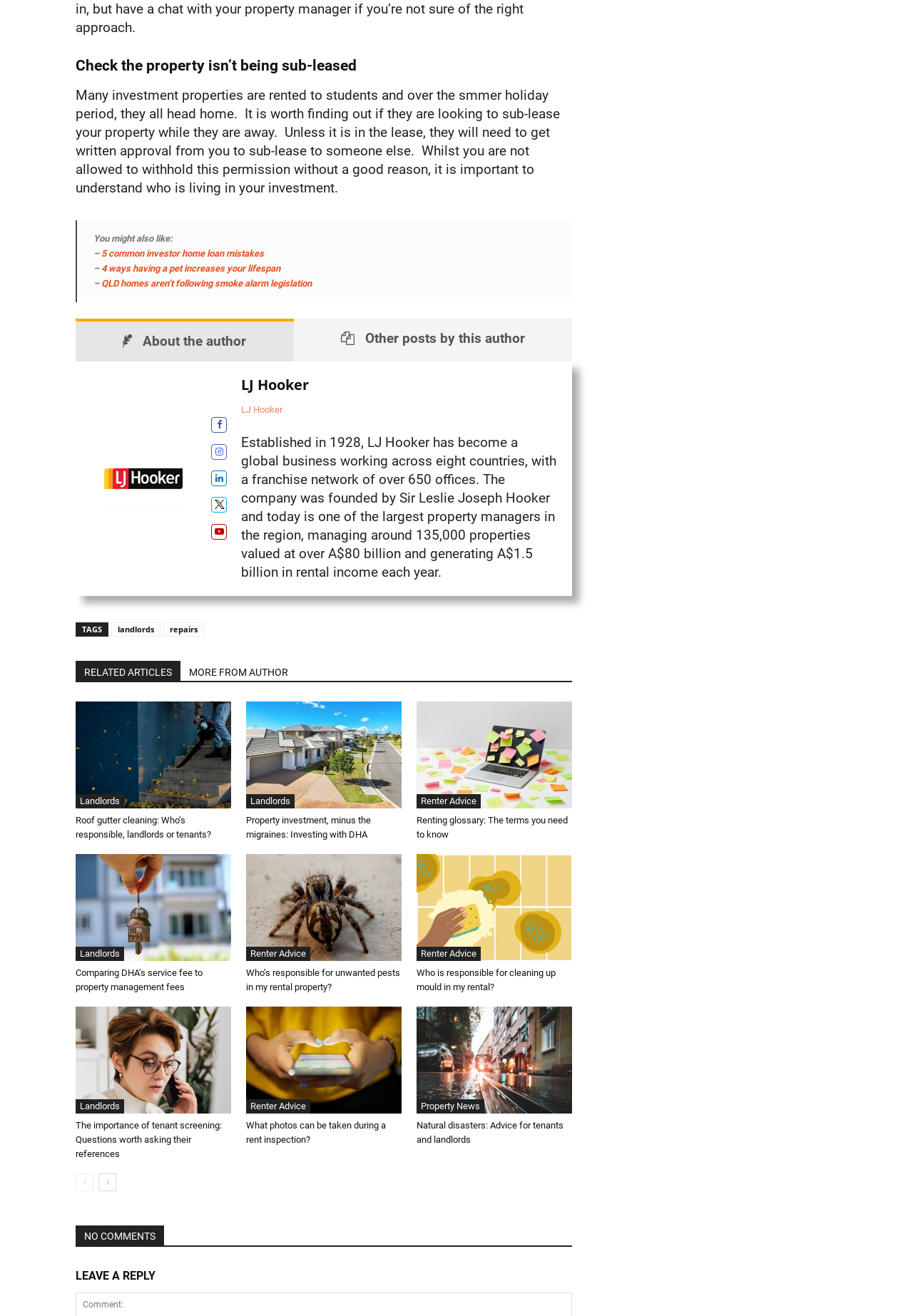What is the topic of the article?
Based on the visual details in the image, please answer the question thoroughly.

Based on the content of the webpage, the article appears to be discussing property investment, specifically the importance of understanding the terms of a lease and the responsibilities of landlords and tenants.